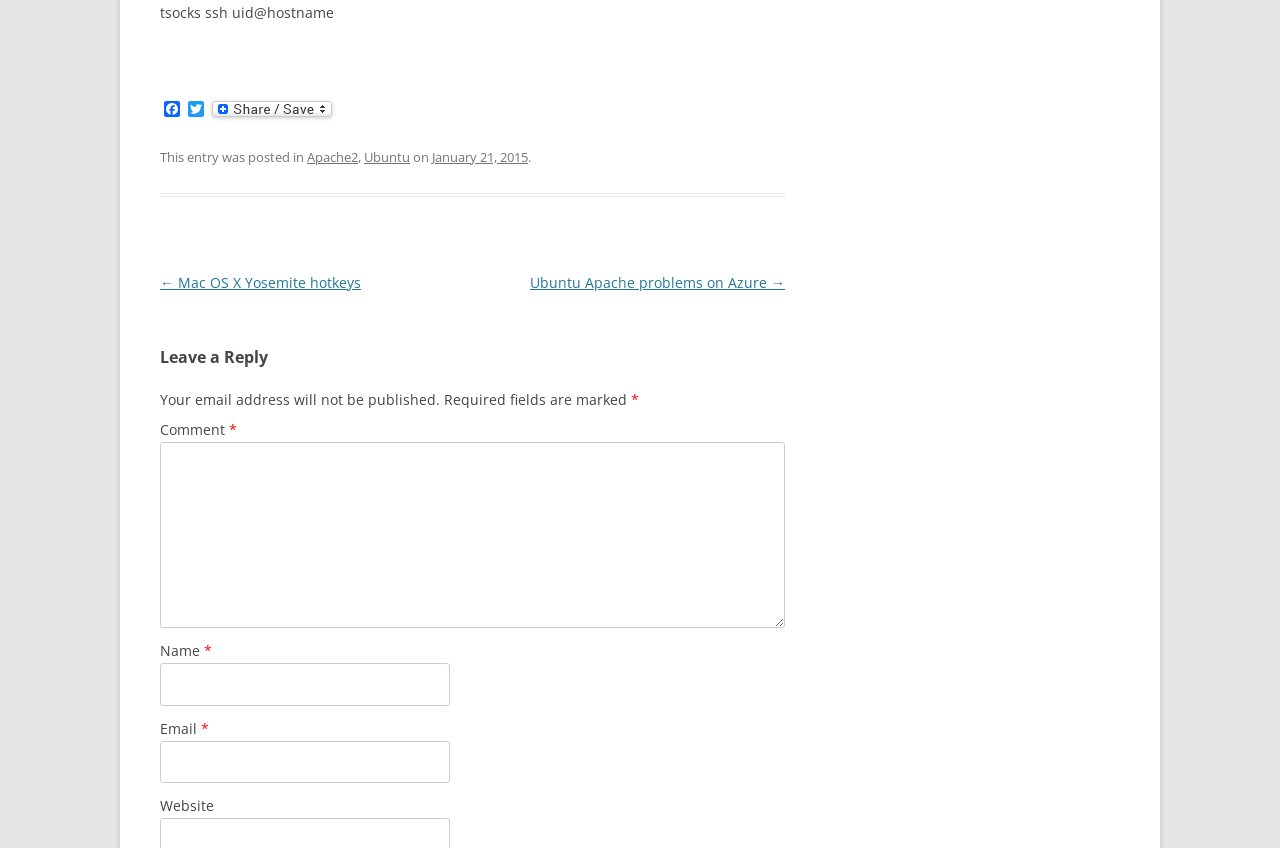Specify the bounding box coordinates for the region that must be clicked to perform the given instruction: "Click on Facebook".

[0.125, 0.119, 0.144, 0.14]